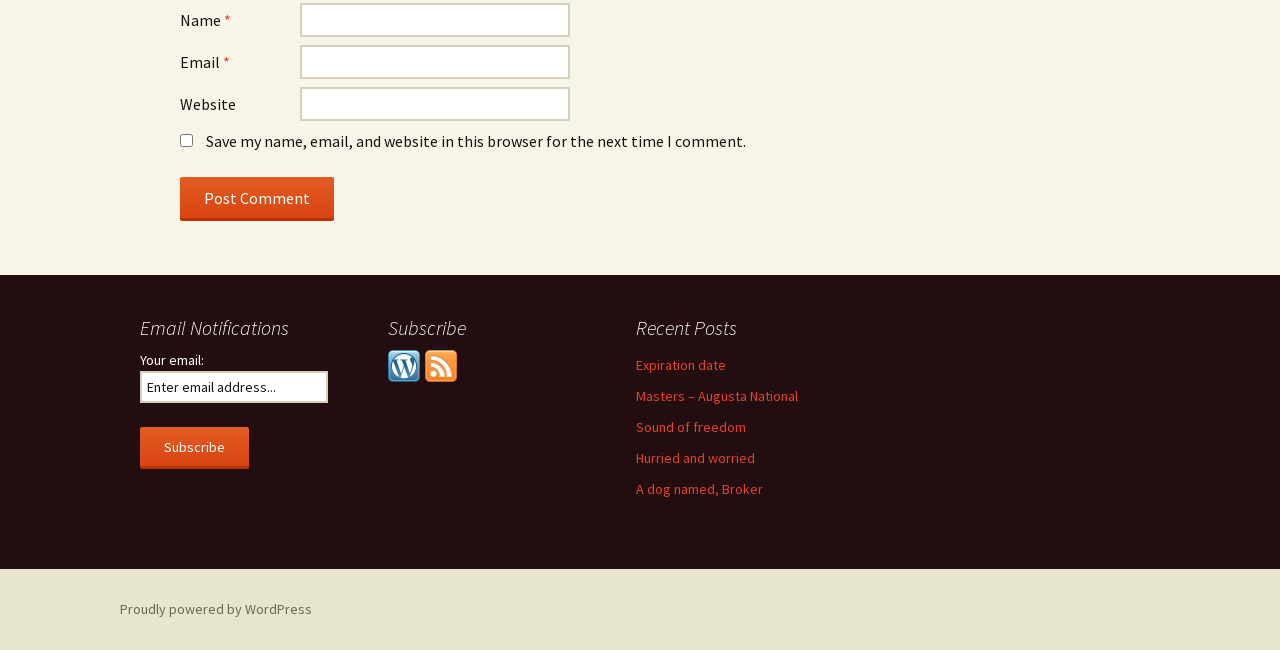Using floating point numbers between 0 and 1, provide the bounding box coordinates in the format (top-left x, top-left y, bottom-right x, bottom-right y). Locate the UI element described here: parent_node: Name * name="author"

[0.234, 0.004, 0.445, 0.057]